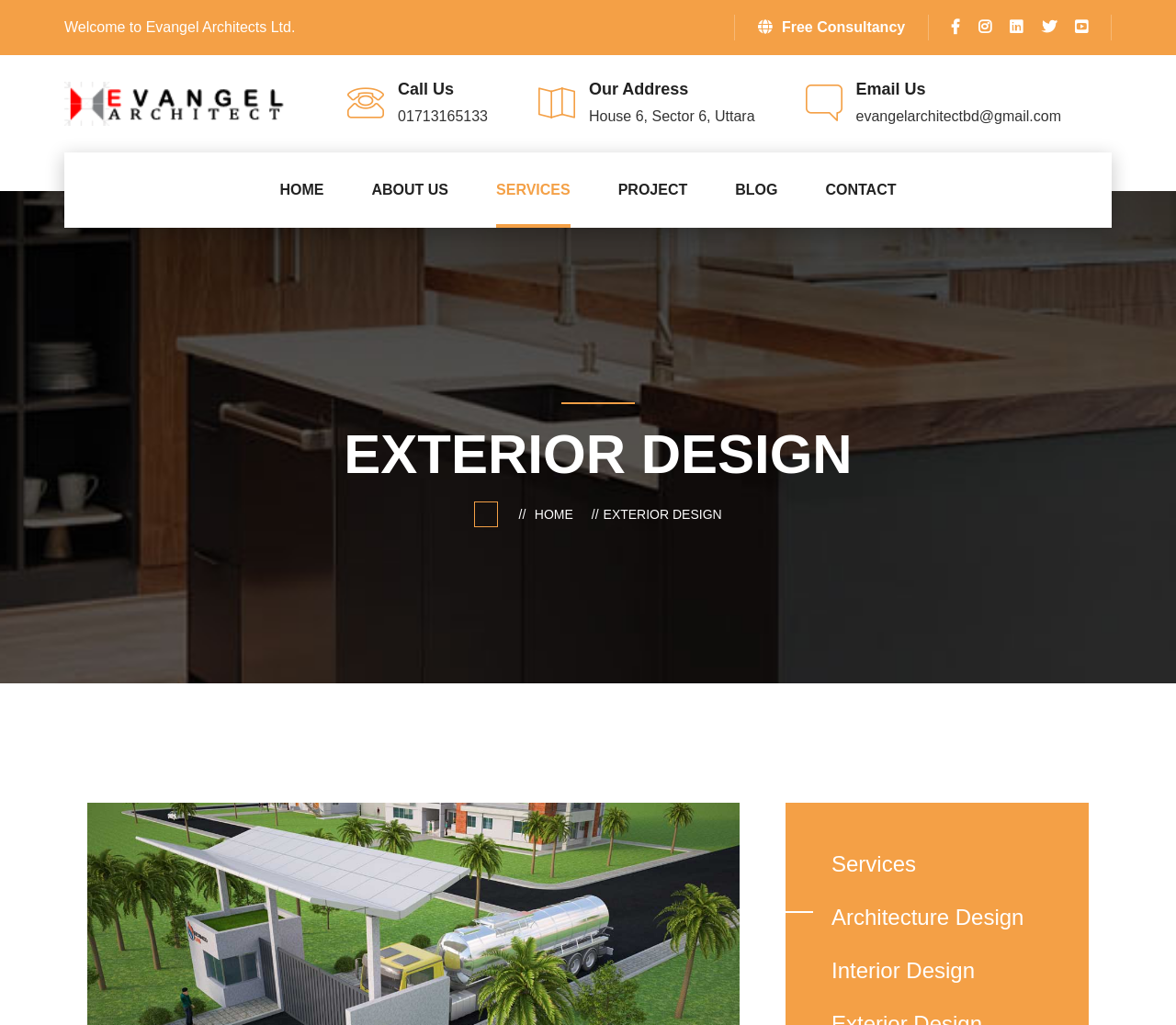Can you specify the bounding box coordinates for the region that should be clicked to fulfill this instruction: "View the Architecture Design service".

[0.707, 0.88, 0.871, 0.91]